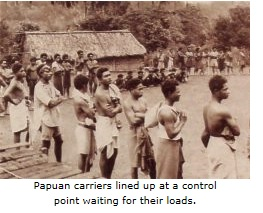Please provide a one-word or short phrase answer to the question:
What nickname did the soldiers give to the Papuan carriers?

Fuzzy Wuzzy Angels